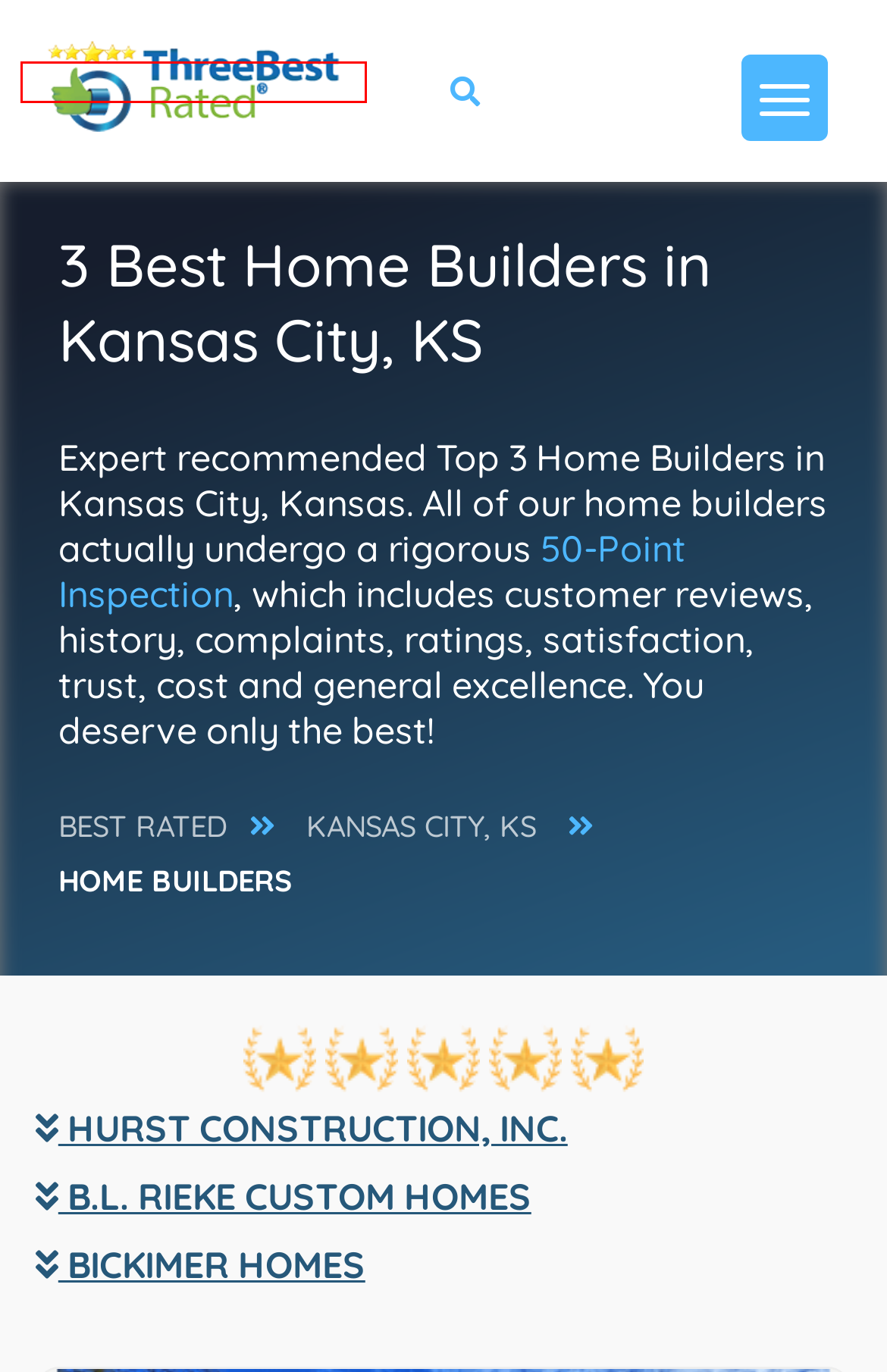Look at the screenshot of the webpage and find the element within the red bounding box. Choose the webpage description that best fits the new webpage that will appear after clicking the element. Here are the candidates:
A. Best Businesses in Kansas City, KS - ThreeBestRated.com
B. 3 Best Window Companies in Kansas City, KS - Expert Recommendations
C. 3 Best Sign Companies in Kansas City, KS - Expert Recommendations
D. 3 Best Pet Grooming in Kansas City, KS - Expert Recommendations
E. 3 Best Car Repair Shops in Kansas City, KS - Expert Recommendations
F. Finding the best business, it is easy as pie - ThreeBestRated.com
G. Three Best Rated® 50-Point Inspection - ThreeBestRated.com
H. 3 Best Furniture Stores in Kansas City, KS - Expert Recommendations

F